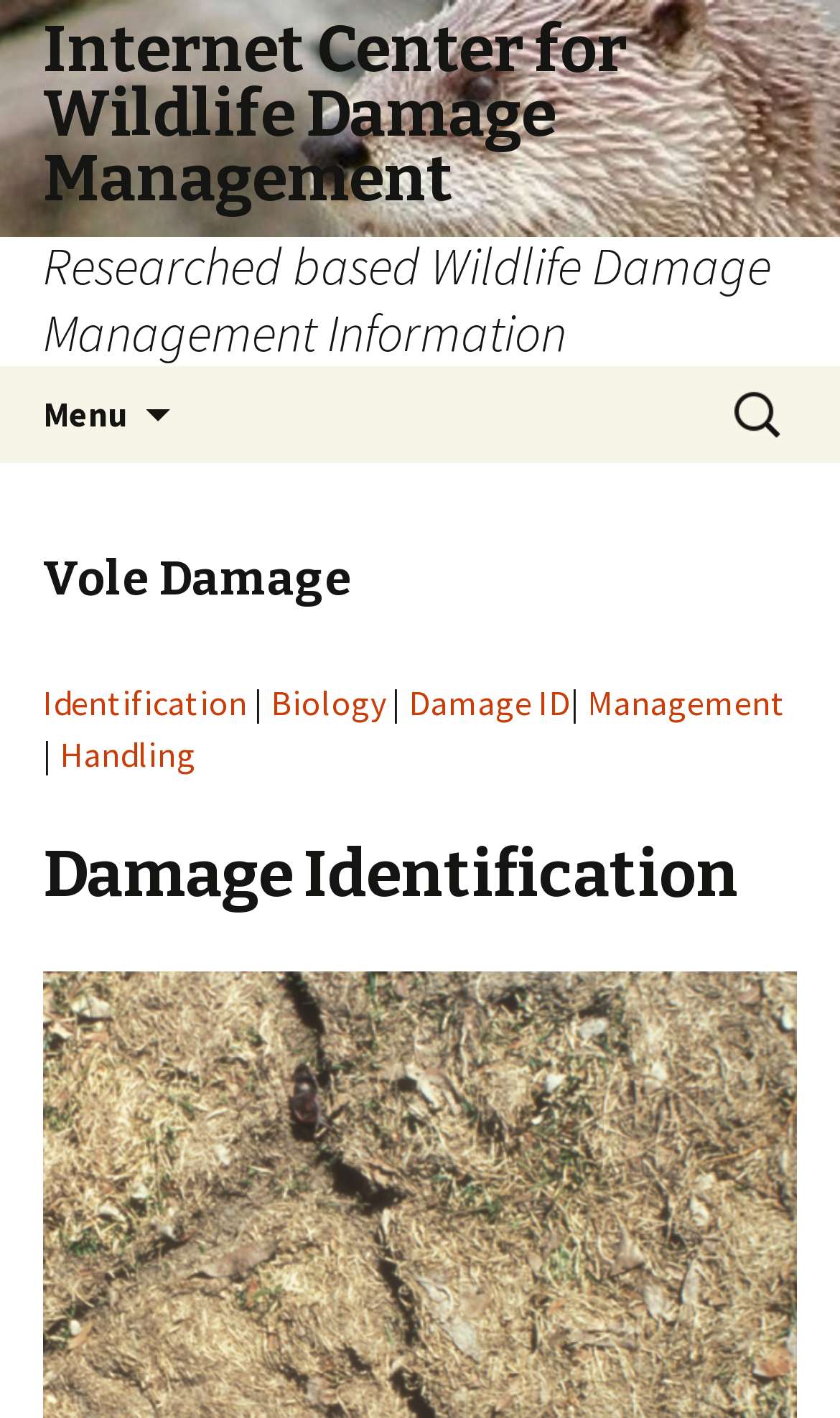What is the main topic of this webpage?
Using the information from the image, give a concise answer in one word or a short phrase.

Vole Damage